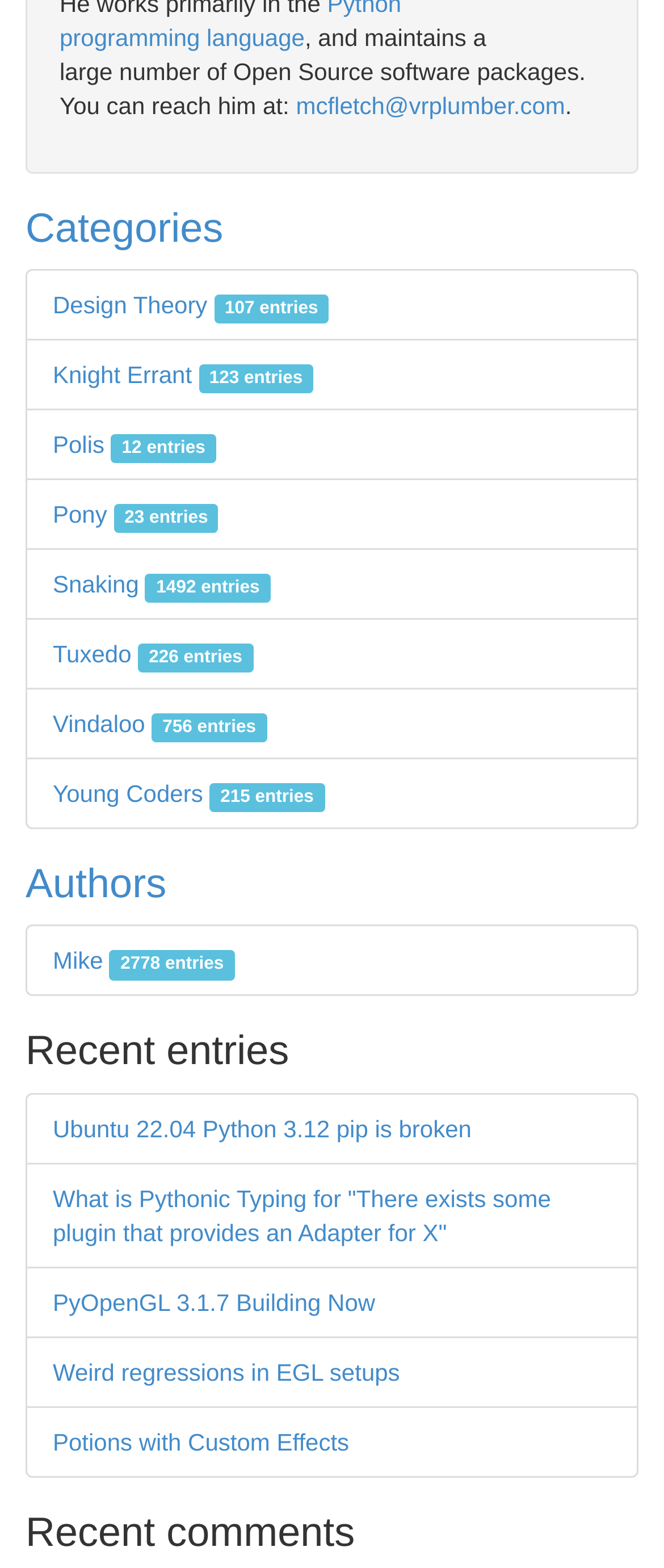Please determine the bounding box coordinates of the element to click on in order to accomplish the following task: "go to design theory". Ensure the coordinates are four float numbers ranging from 0 to 1, i.e., [left, top, right, bottom].

[0.079, 0.186, 0.495, 0.203]